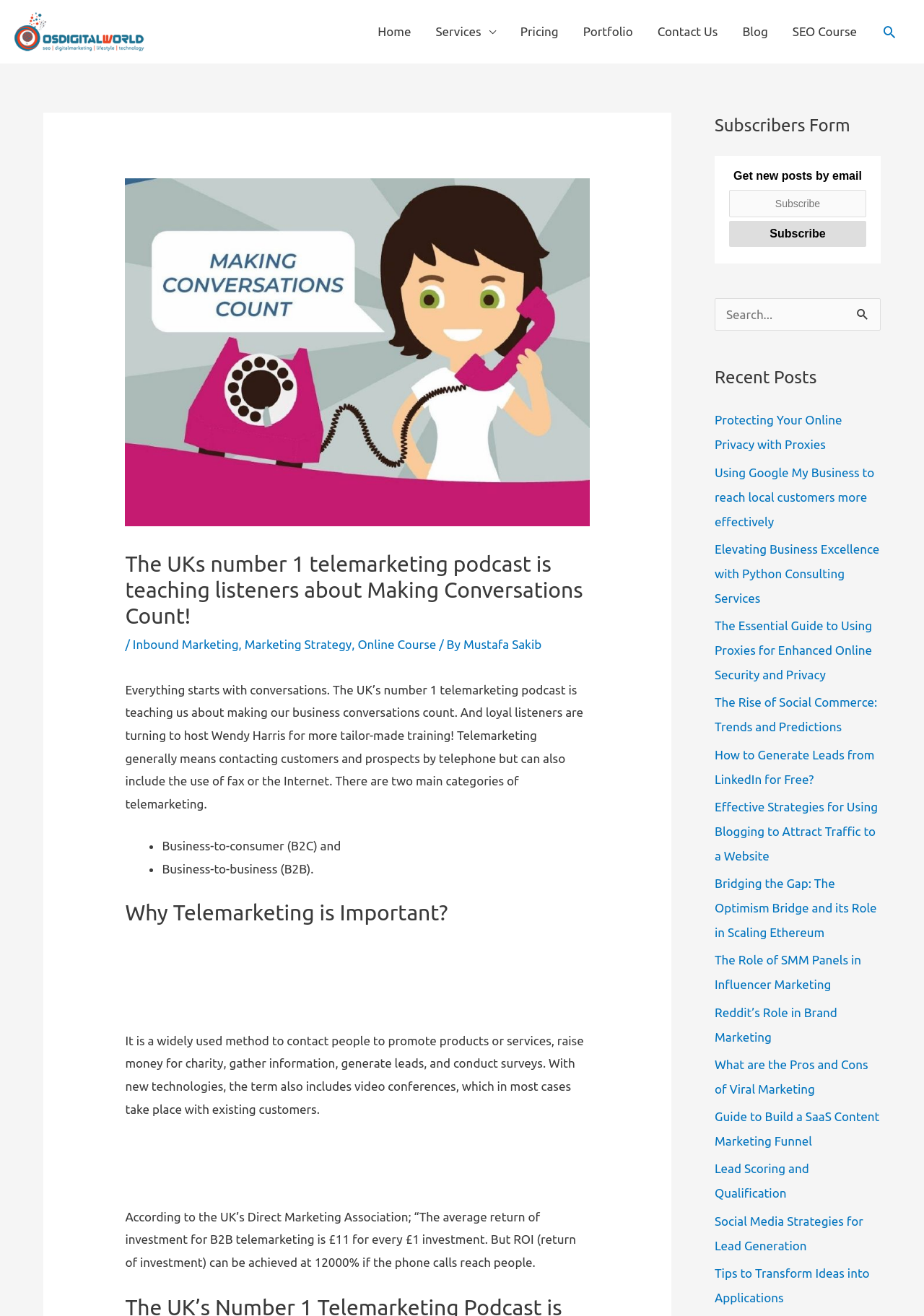Offer a detailed explanation of the webpage layout and contents.

This webpage is about digital marketing and telemarketing, with a focus on the importance of conversations in business. At the top, there is a navigation menu with links to various pages, including Home, Services, Pricing, Portfolio, Contact Us, Blog, and SEO Course. Below the navigation menu, there is a header section with an image and a heading that reads "The UK's number 1 telemarketing podcast is teaching listeners about Making Conversations Count!"

To the right of the header section, there is a search icon link and a search box where users can enter keywords to search the website. Below the search box, there is a section with a heading "Subscribers Form" where users can enter their email address to subscribe to the website's newsletter.

The main content of the webpage is divided into two columns. The left column has a heading "Why Telemarketing is Important?" and several paragraphs of text that explain the importance of telemarketing in business, including its return on investment and its use in promoting products or services. The right column has a heading "Recent Posts" and lists 15 recent blog posts with links to each post. The posts cover various topics related to digital marketing, including online privacy, Google My Business, Python consulting services, and social commerce.

At the bottom of the webpage, there is a complementary section with a heading "Digital Marketing and SEO Expert in Bangladesh" and an image.